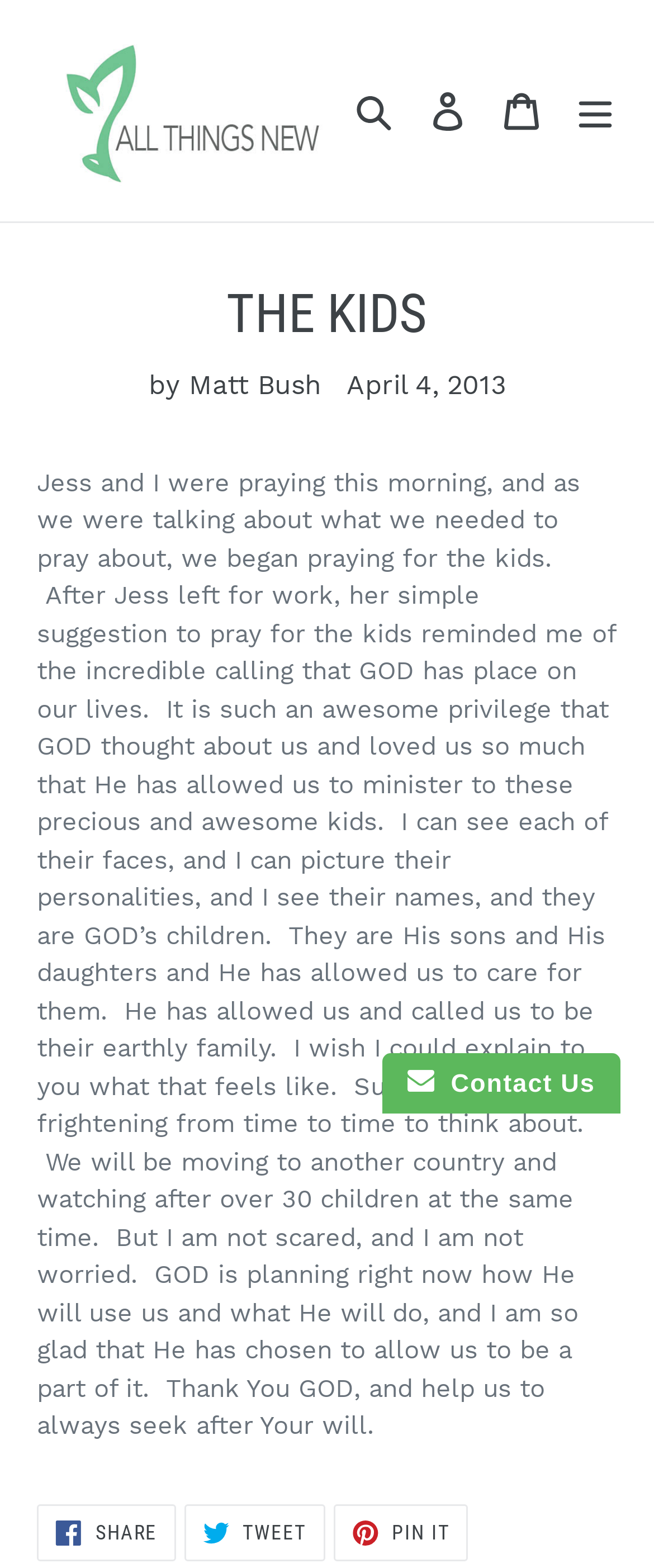Could you determine the bounding box coordinates of the clickable element to complete the instruction: "Share the post on Facebook"? Provide the coordinates as four float numbers between 0 and 1, i.e., [left, top, right, bottom].

[0.056, 0.959, 0.269, 0.995]